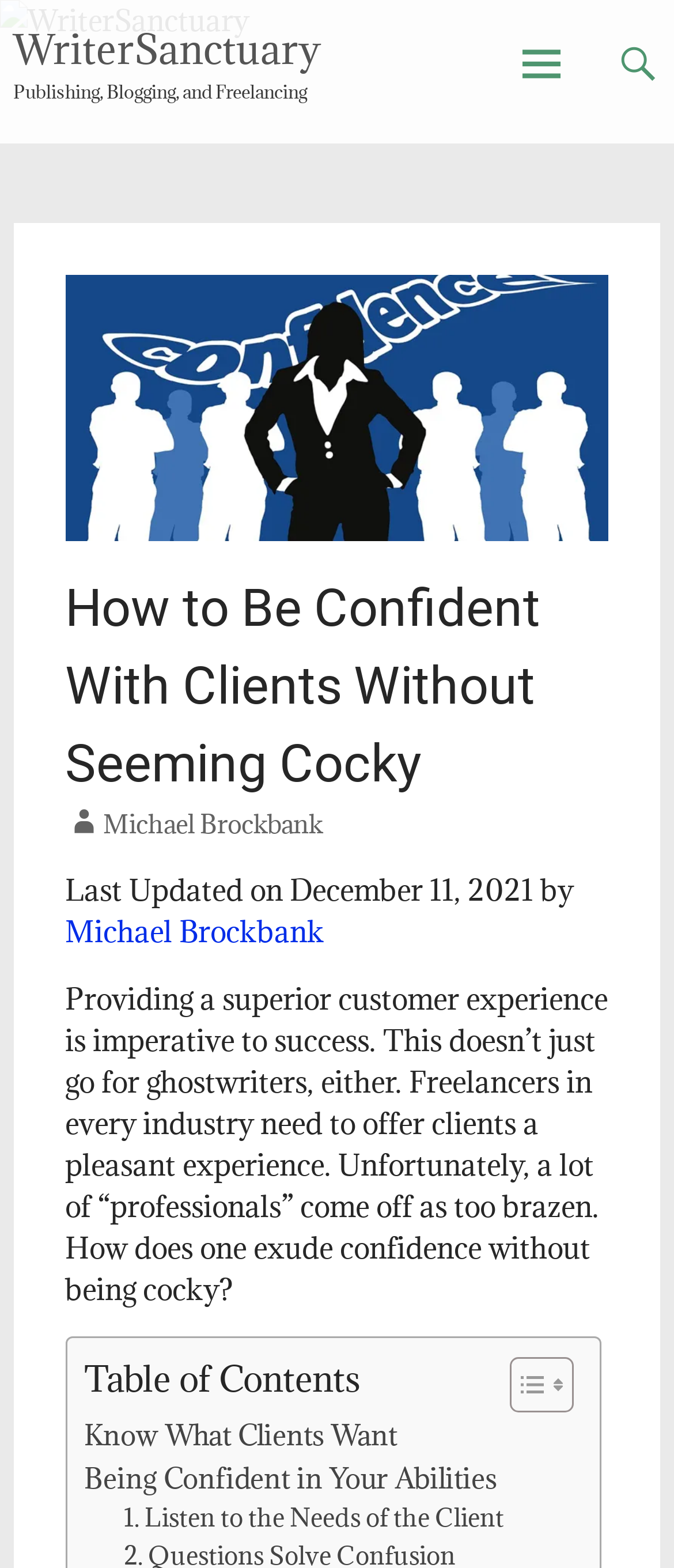Provide a short answer using a single word or phrase for the following question: 
What is the name of the website?

WriterSanctuary